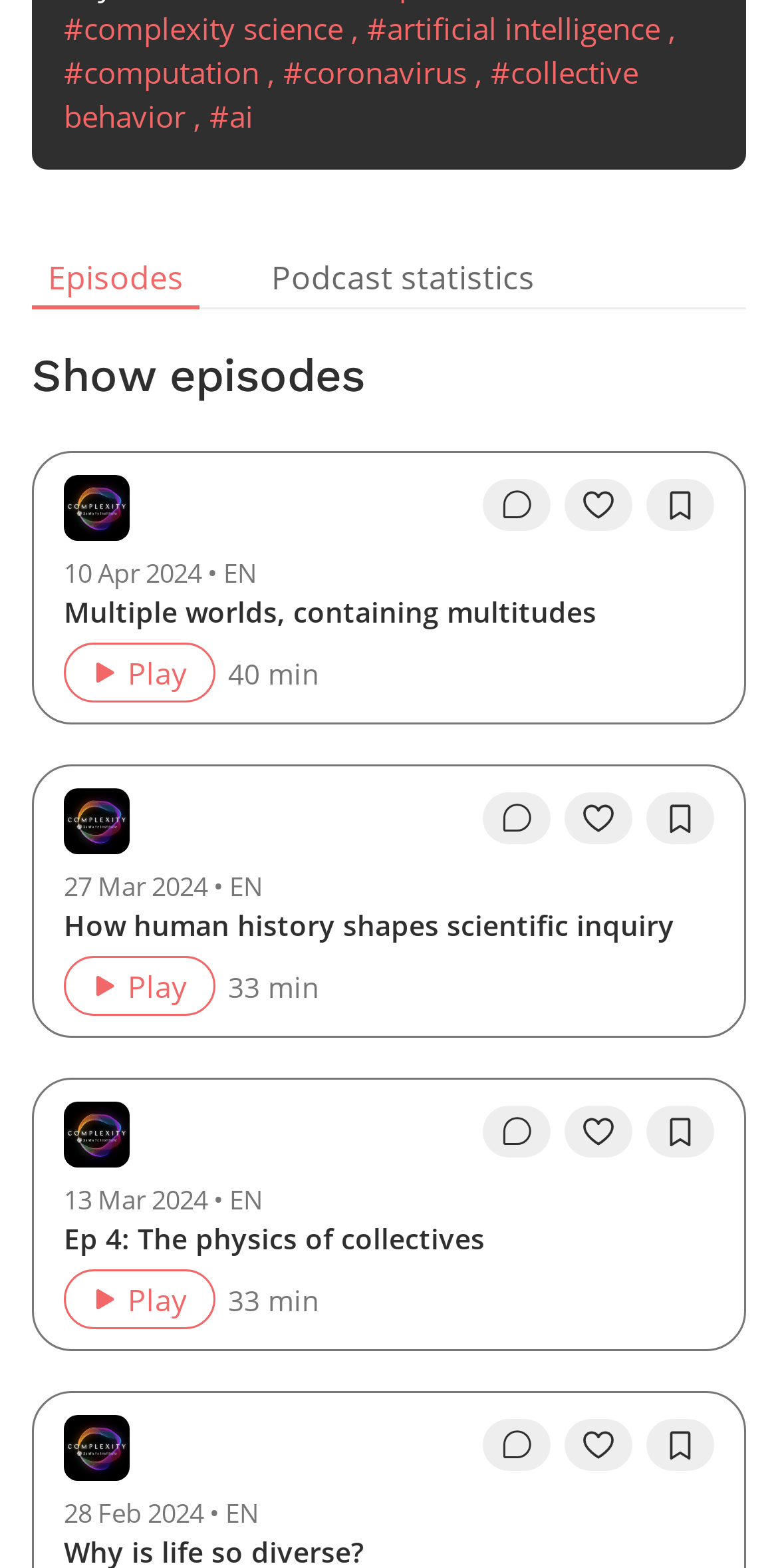Given the following UI element description: "aria-label="add to bookmarks"", find the bounding box coordinates in the webpage screenshot.

[0.831, 0.505, 0.918, 0.538]